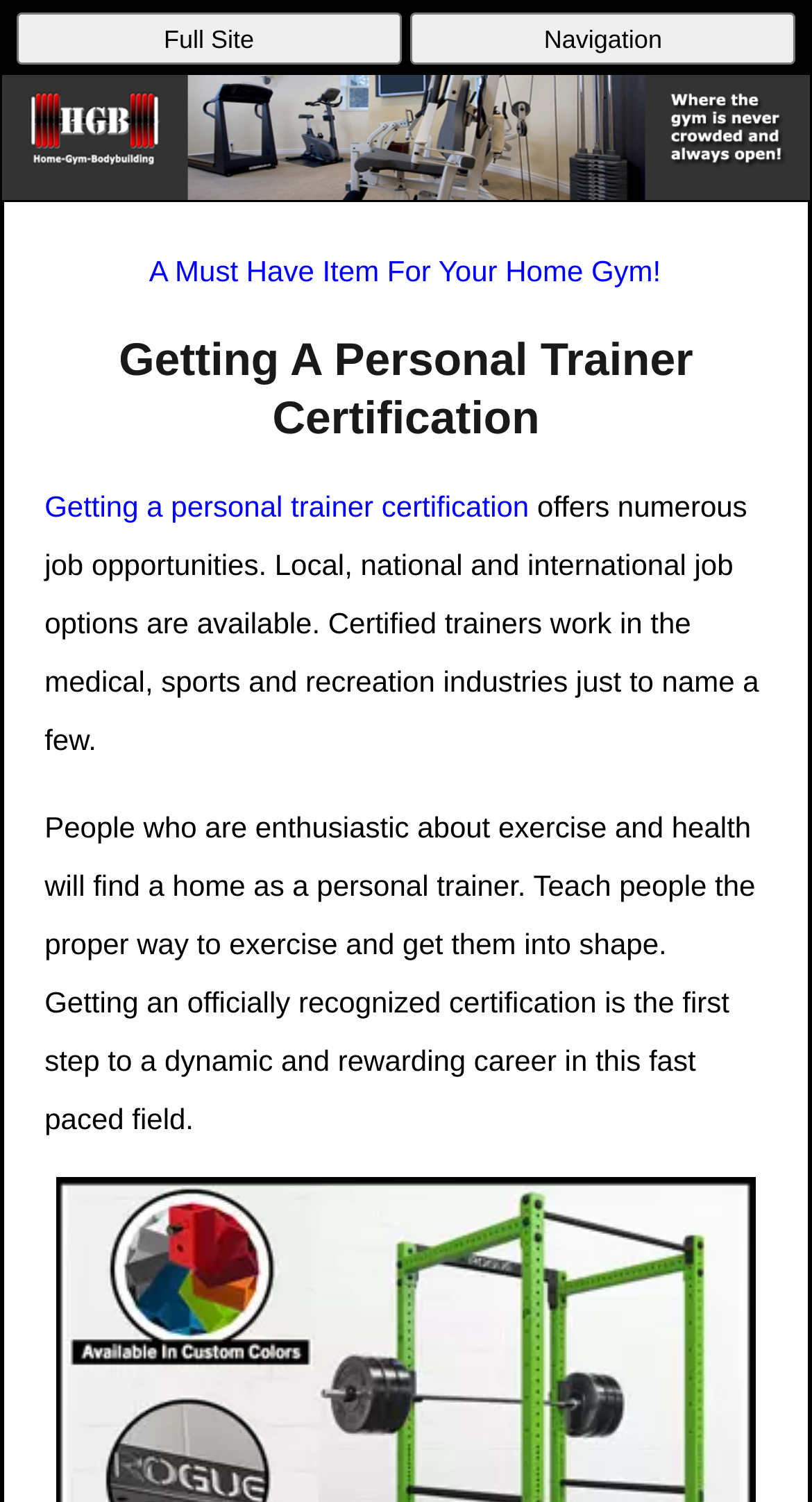What type of people are suited to be personal trainers?
Answer the question with a detailed explanation, including all necessary information.

Based on the webpage, people who are enthusiastic about exercise and health will find a home as a personal trainer, as stated in the text 'People who are enthusiastic about exercise and health will find a home as a personal trainer'.